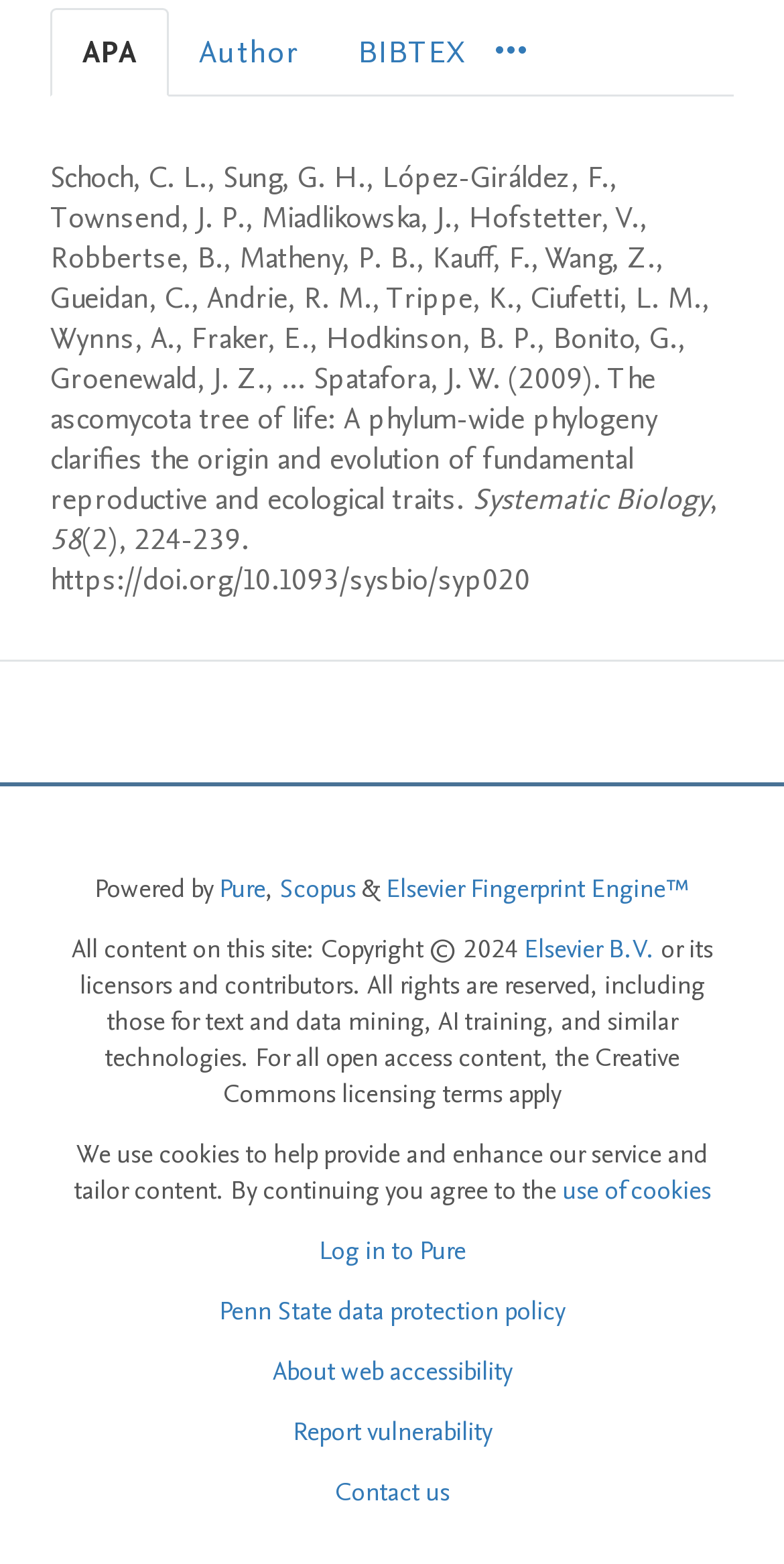Determine the bounding box coordinates of the clickable element to achieve the following action: 'Log in to Pure'. Provide the coordinates as four float values between 0 and 1, formatted as [left, top, right, bottom].

[0.406, 0.788, 0.594, 0.811]